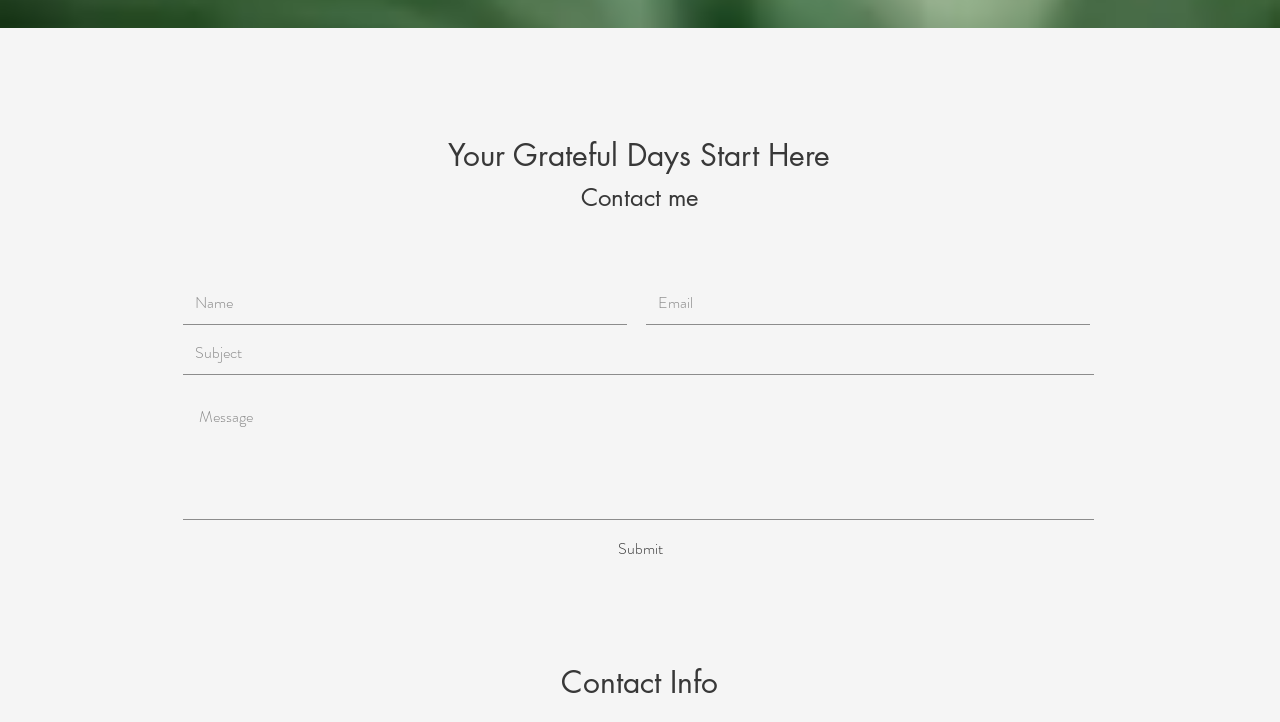Find the bounding box of the web element that fits this description: "placeholder="Message"".

[0.143, 0.546, 0.855, 0.72]